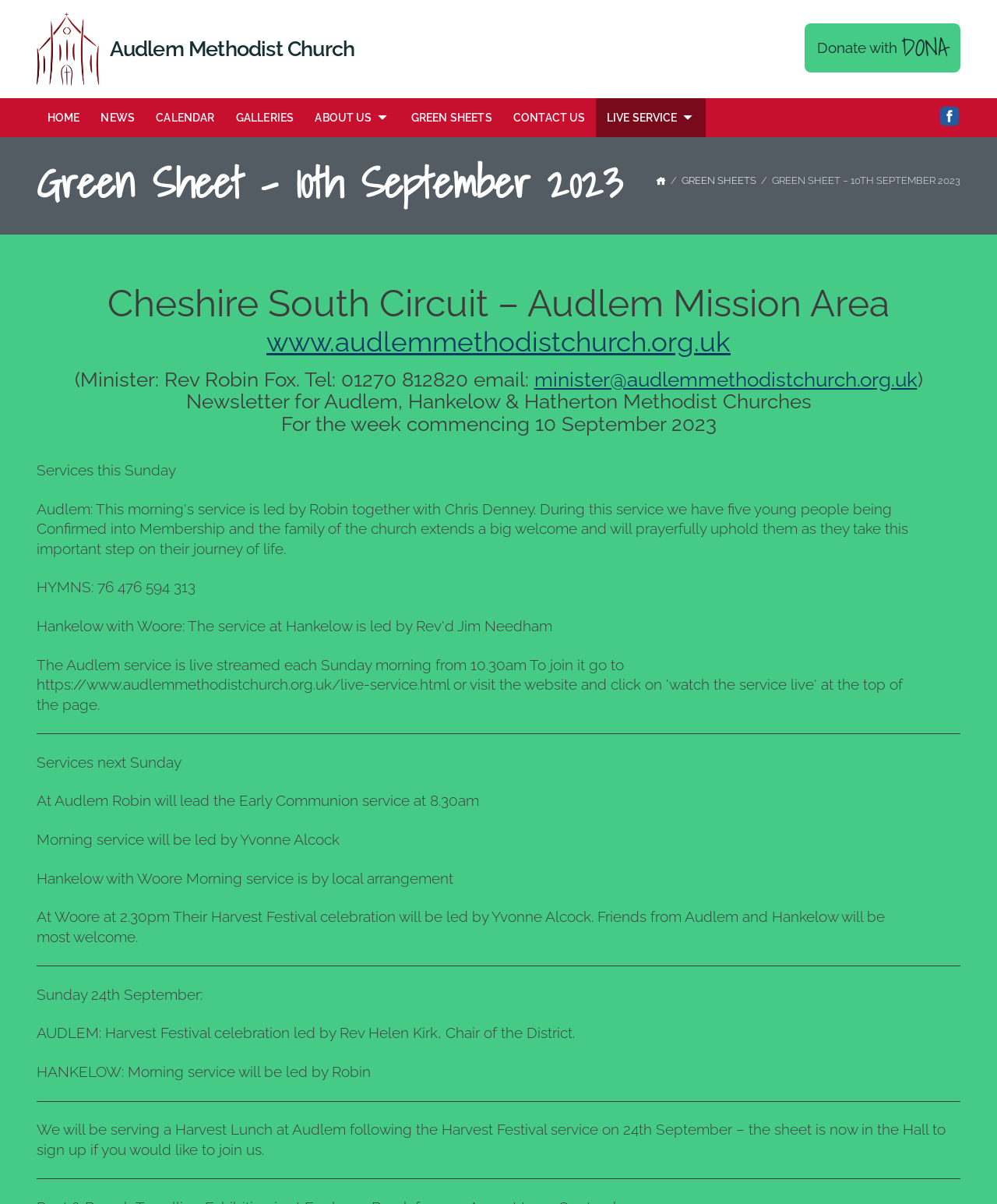Respond with a single word or phrase:
What is the theme of the celebration on 24th September?

Harvest Festival